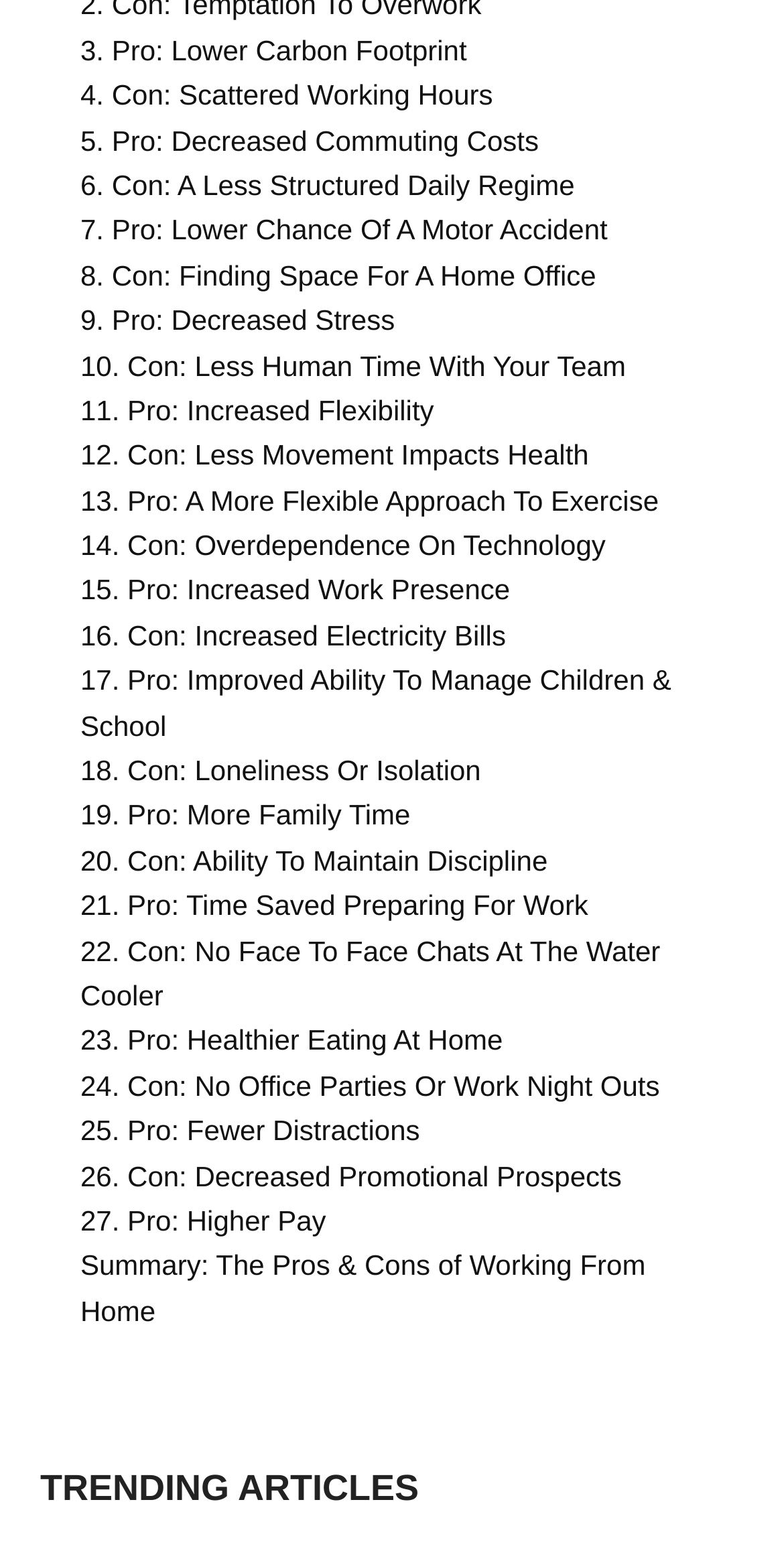Please locate the bounding box coordinates of the element that should be clicked to complete the given instruction: "Explore 'TRENDING ARTICLES'".

[0.051, 0.931, 0.949, 0.97]